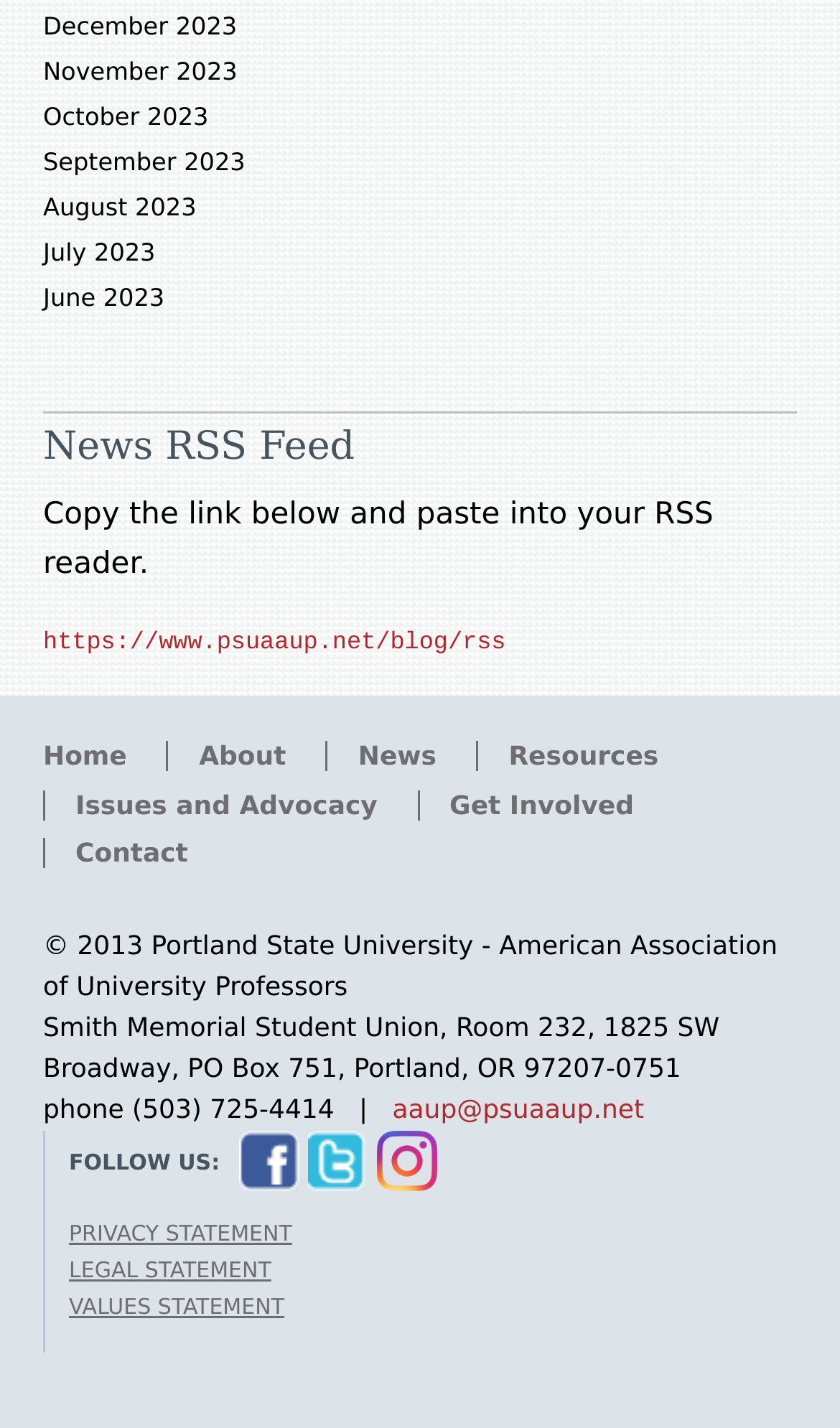Can you find the bounding box coordinates for the UI element given this description: "December 2023"? Provide the coordinates as four float numbers between 0 and 1: [left, top, right, bottom].

[0.051, 0.009, 0.282, 0.029]